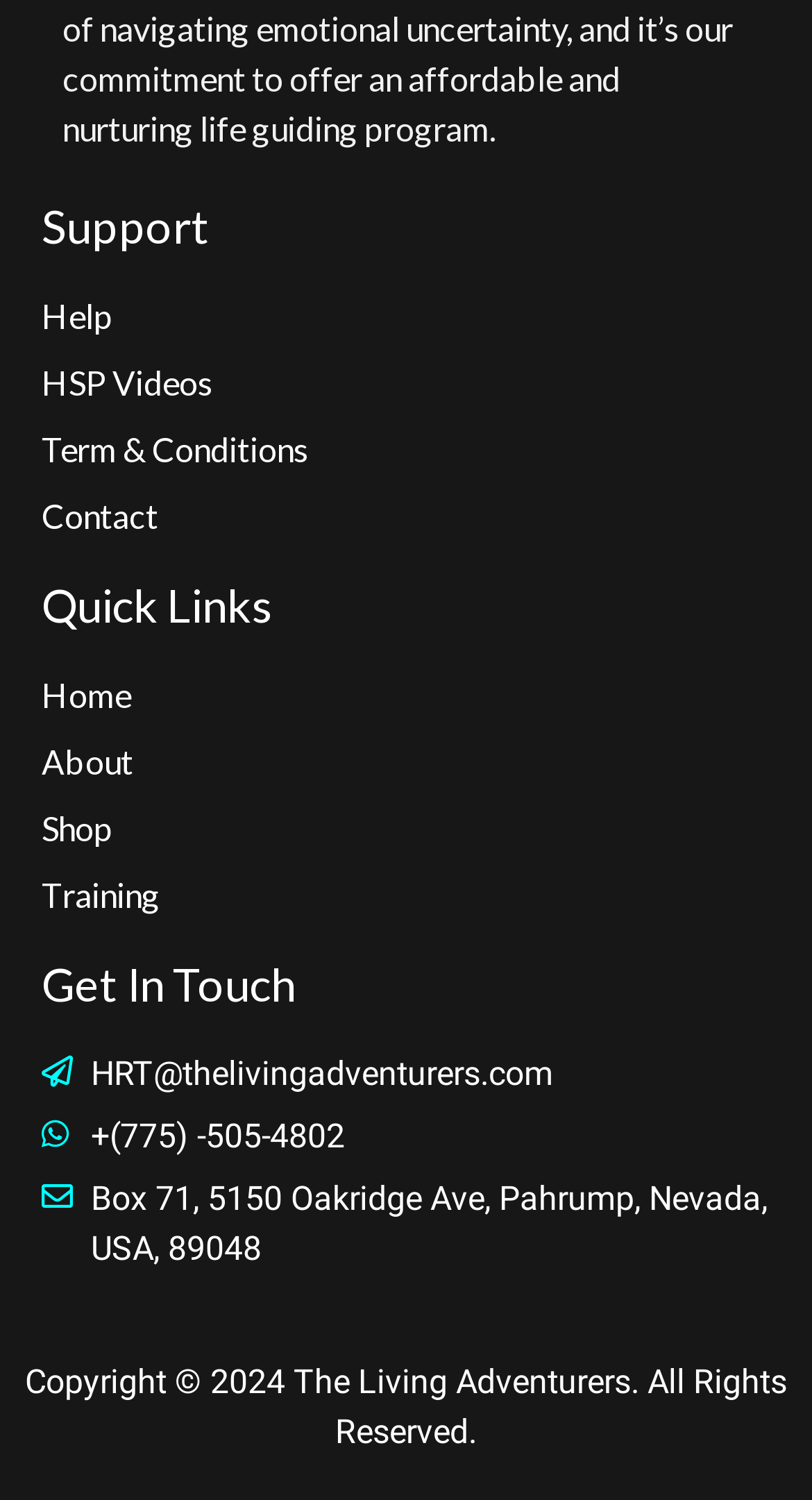Pinpoint the bounding box coordinates of the clickable element to carry out the following instruction: "Email HRT."

[0.051, 0.7, 0.949, 0.734]